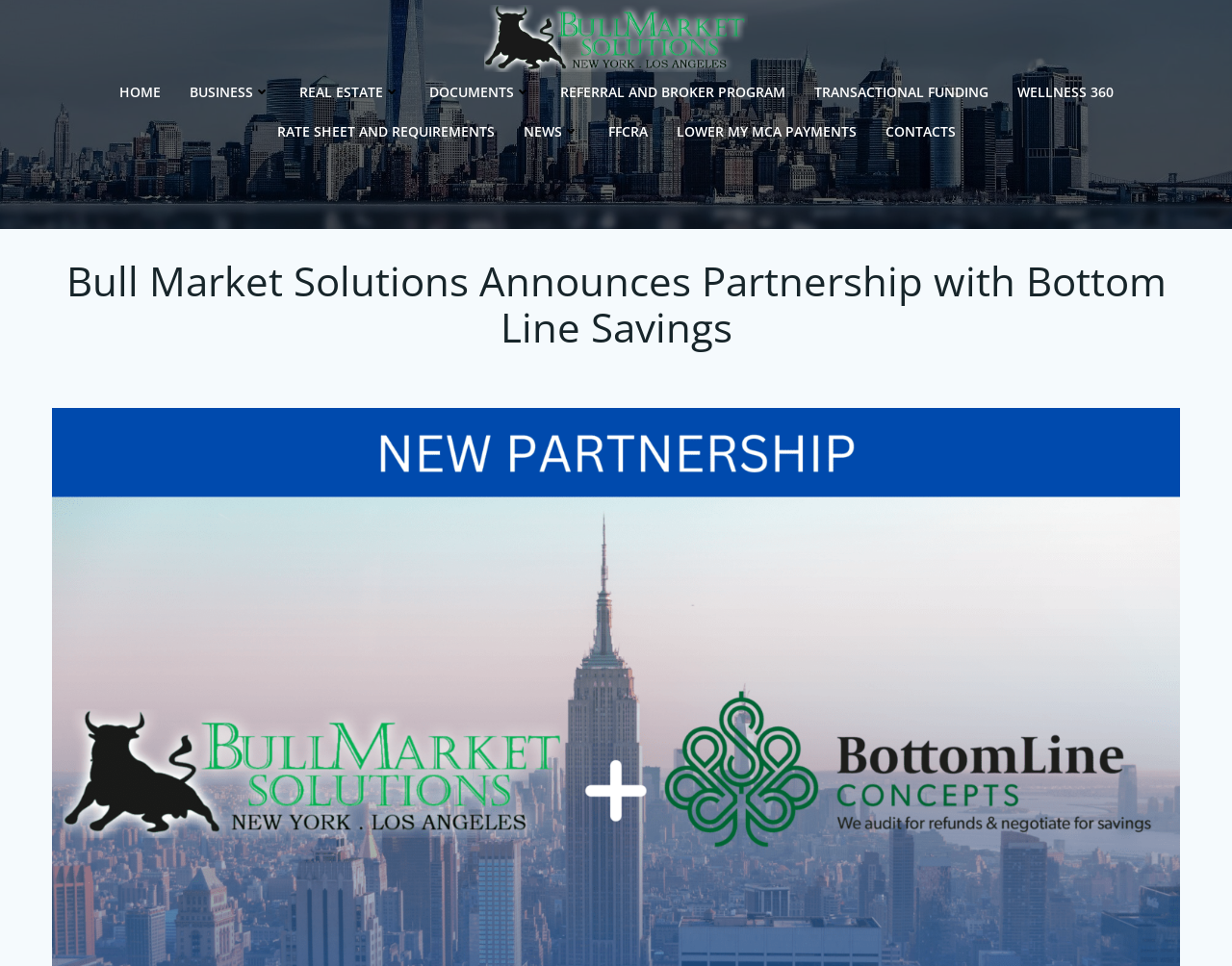Offer a detailed account of what is visible on the webpage.

The webpage appears to be a news article or press release from Bull Market Solutions, announcing a partnership with Bottom Line Savings. At the top of the page, there is a navigation menu with 9 links, including "HOME", "BUSINESS", "REAL ESTATE", and others, which are evenly spaced and aligned horizontally. 

Below the navigation menu, there is a large heading that spans almost the entire width of the page, stating the title of the article, "Bull Market Solutions Announces Partnership with Bottom Line Savings". 

There is also a smaller link above the navigation menu, which may be a logo or a link to the homepage. Another link is located to the left of the navigation menu, but its purpose is unclear. 

The overall structure of the page is simple and easy to navigate, with a clear hierarchy of elements.